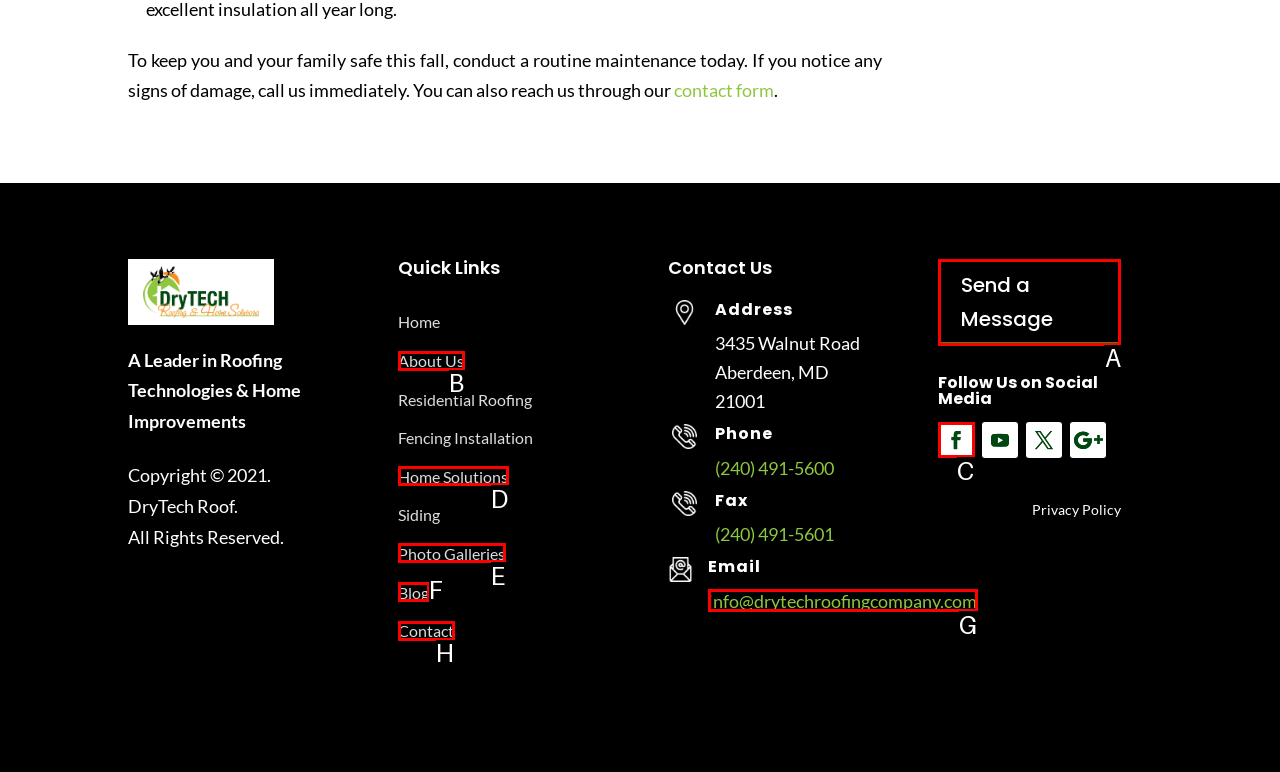Tell me which one HTML element I should click to complete the following task: Follow on Facebook Answer with the option's letter from the given choices directly.

C